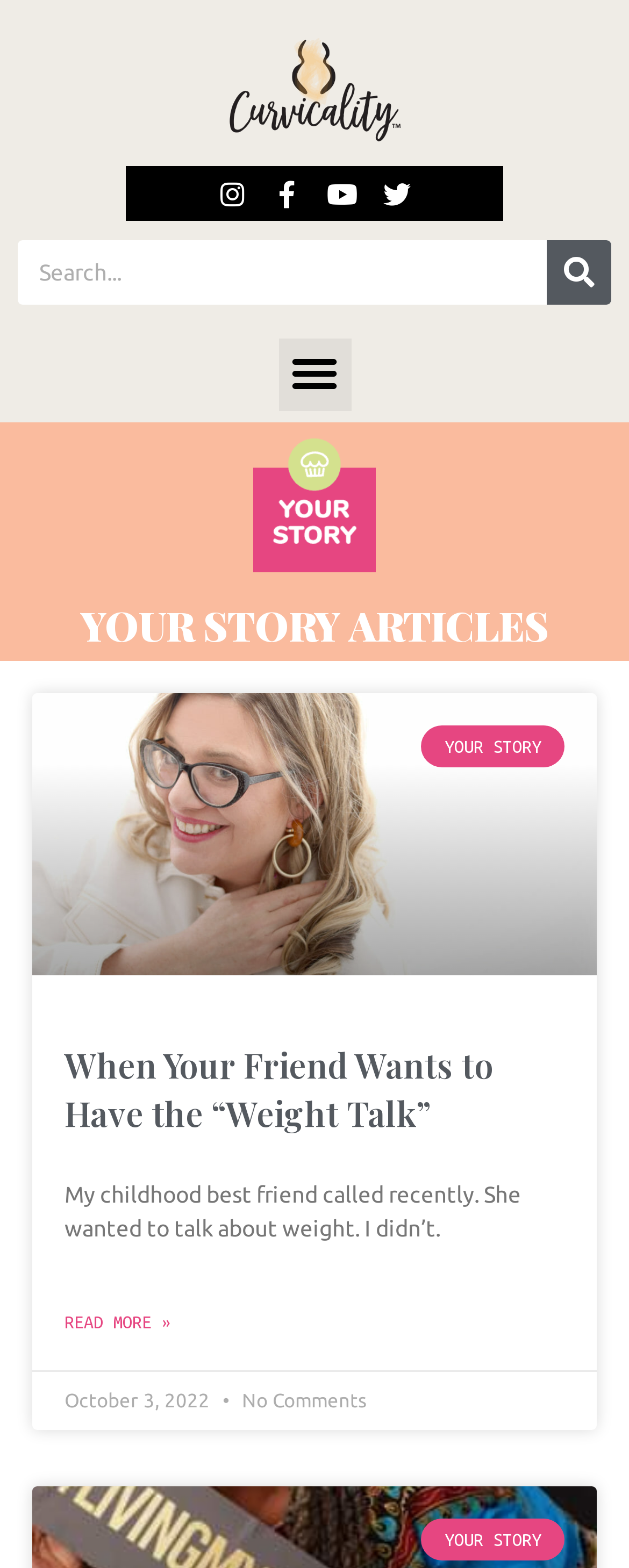Please identify the bounding box coordinates of the clickable region that I should interact with to perform the following instruction: "Visit Curvicality on Instagram". The coordinates should be expressed as four float numbers between 0 and 1, i.e., [left, top, right, bottom].

[0.326, 0.106, 0.413, 0.141]